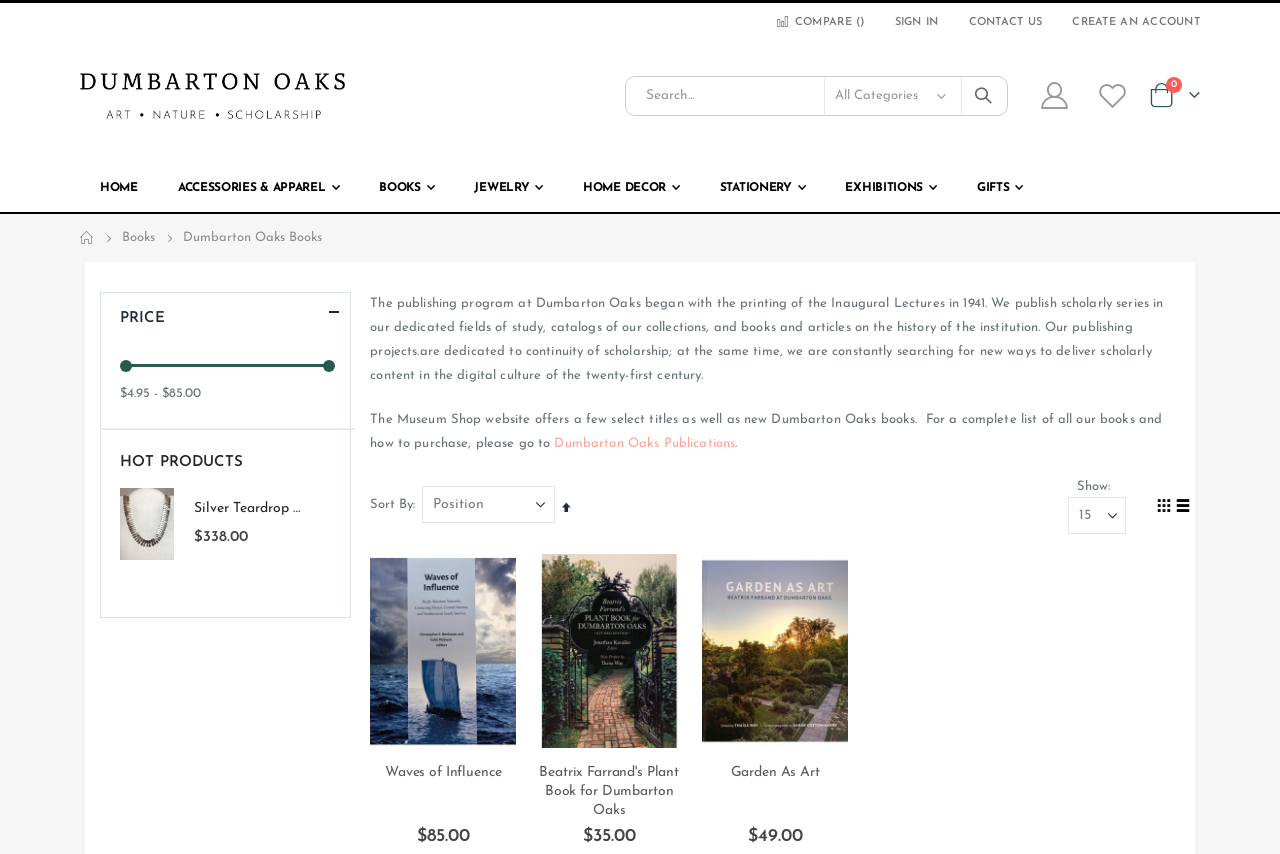Identify the bounding box of the UI element that matches this description: "parent_node: All Categories name="q" placeholder="Search..."".

[0.488, 0.089, 0.788, 0.136]